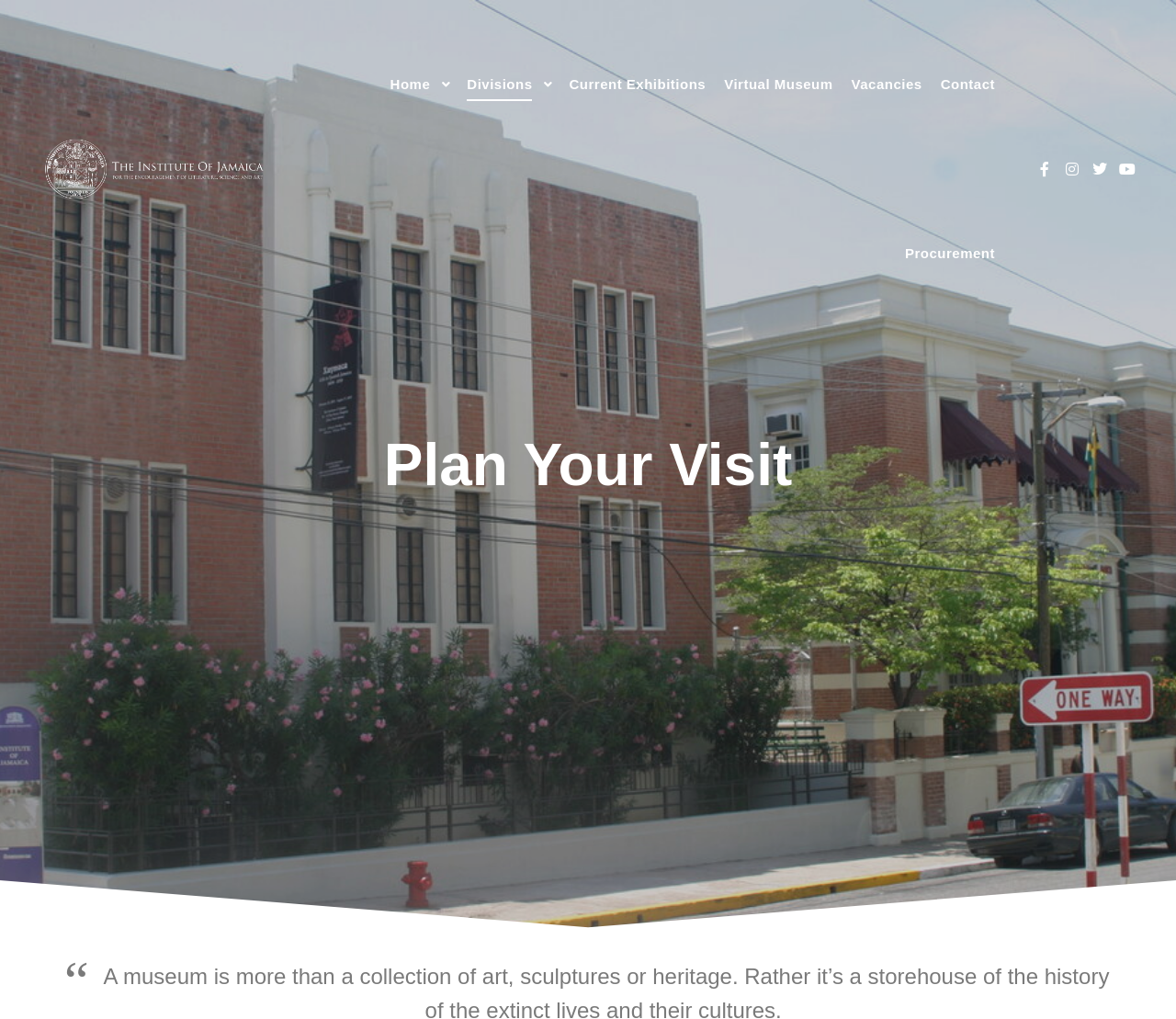Determine and generate the text content of the webpage's headline.

Plan Your Visit